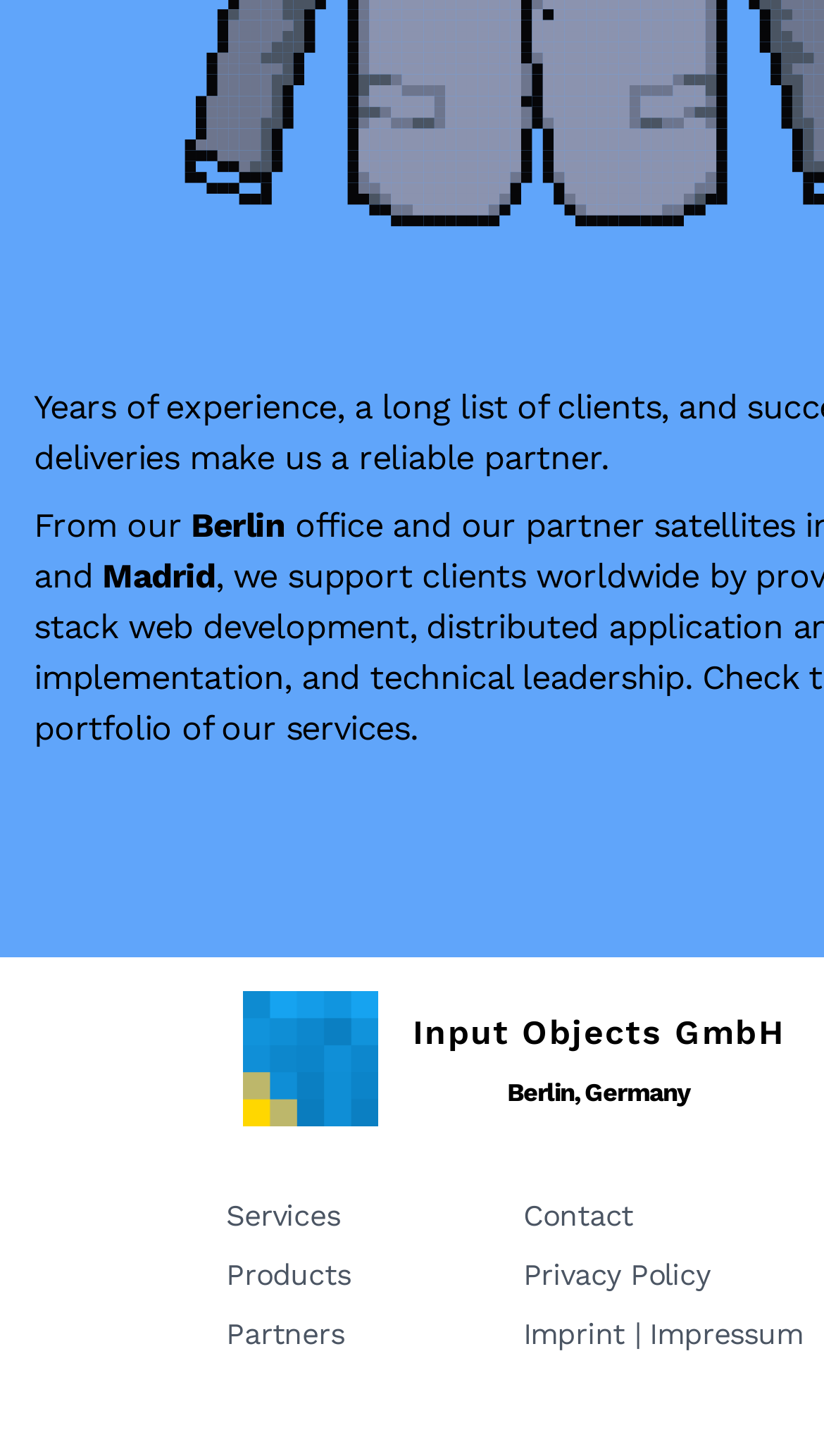How many links are there in the footer?
Answer with a single word or phrase, using the screenshot for reference.

6